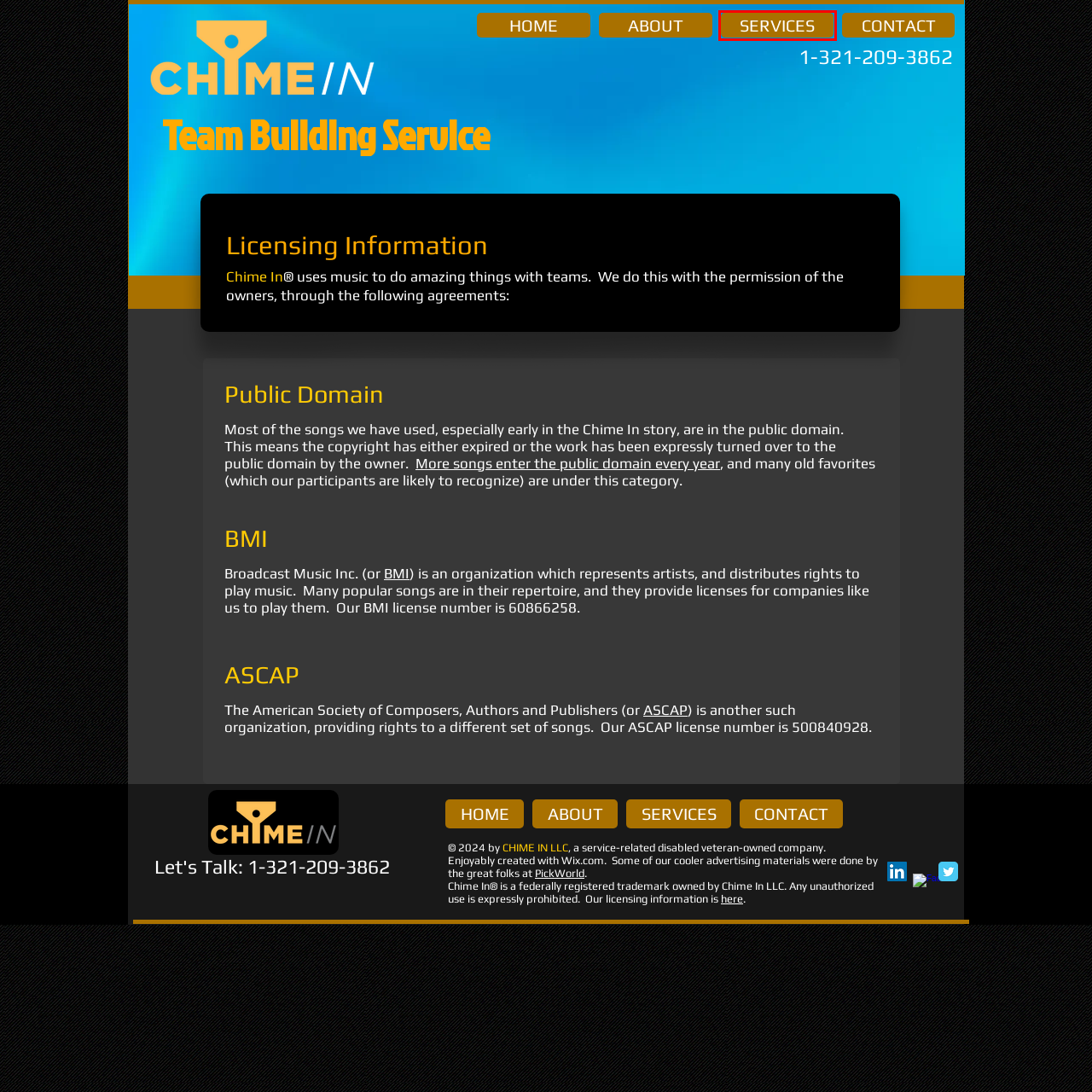Given a webpage screenshot with a red bounding box around a UI element, choose the webpage description that best matches the new webpage after clicking the element within the bounding box. Here are the candidates:
A. These 1923 Copyrighted Works Enter the Public Domain in 2019 | Lifehacker
B. BMI | BMI.com
C. Chime In | About
D. Chime In | Contact
E. Chime In | Services
F. Website Builder - Create a Free Website Today | Wix.com
G. Team Building | Central Florida | Chime In
H. PickWorld Guitar Picks | Custom Guitar Picks | Made in USA

E